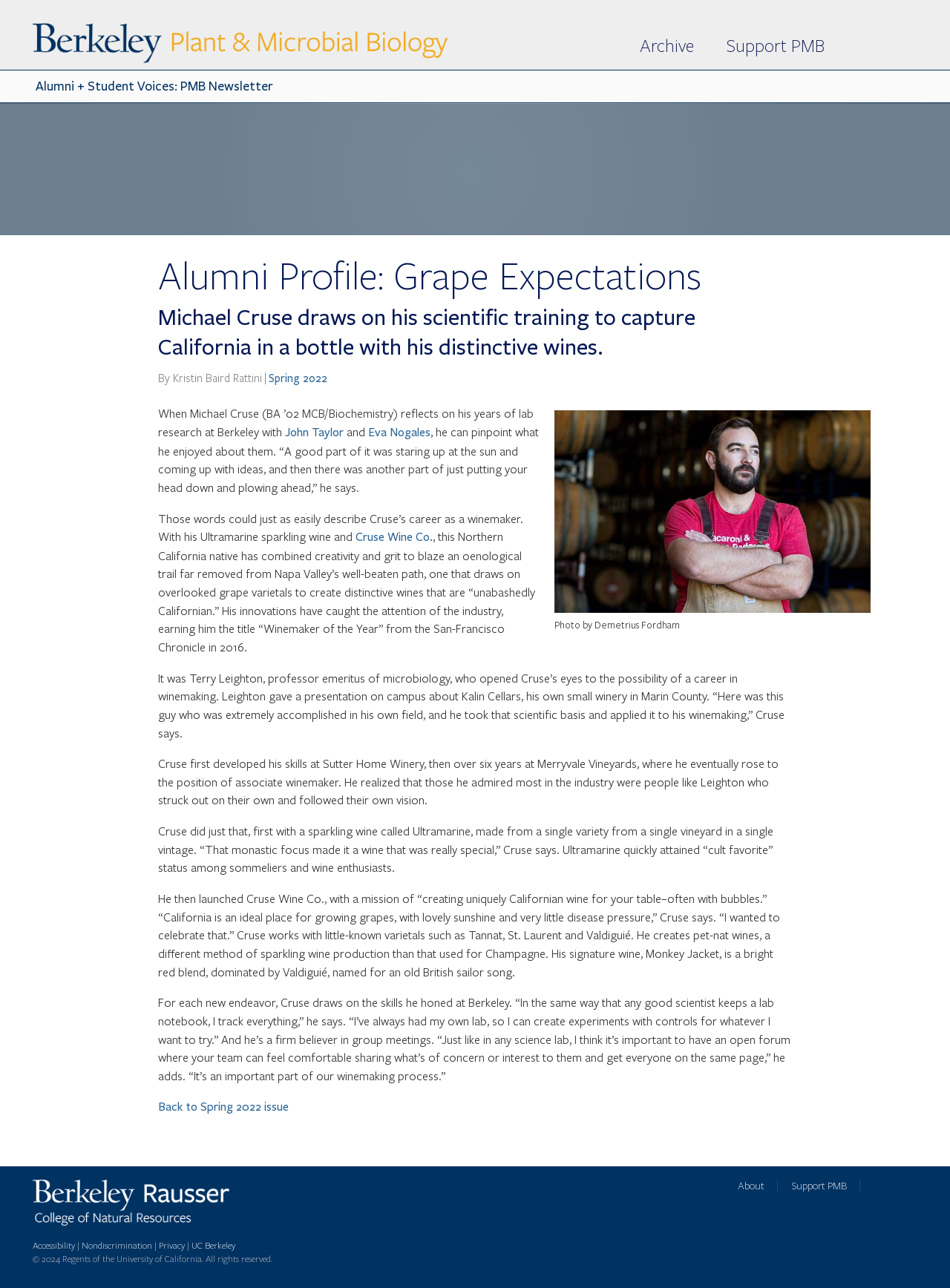Identify and provide the bounding box for the element described by: "John Taylor".

[0.3, 0.33, 0.362, 0.341]